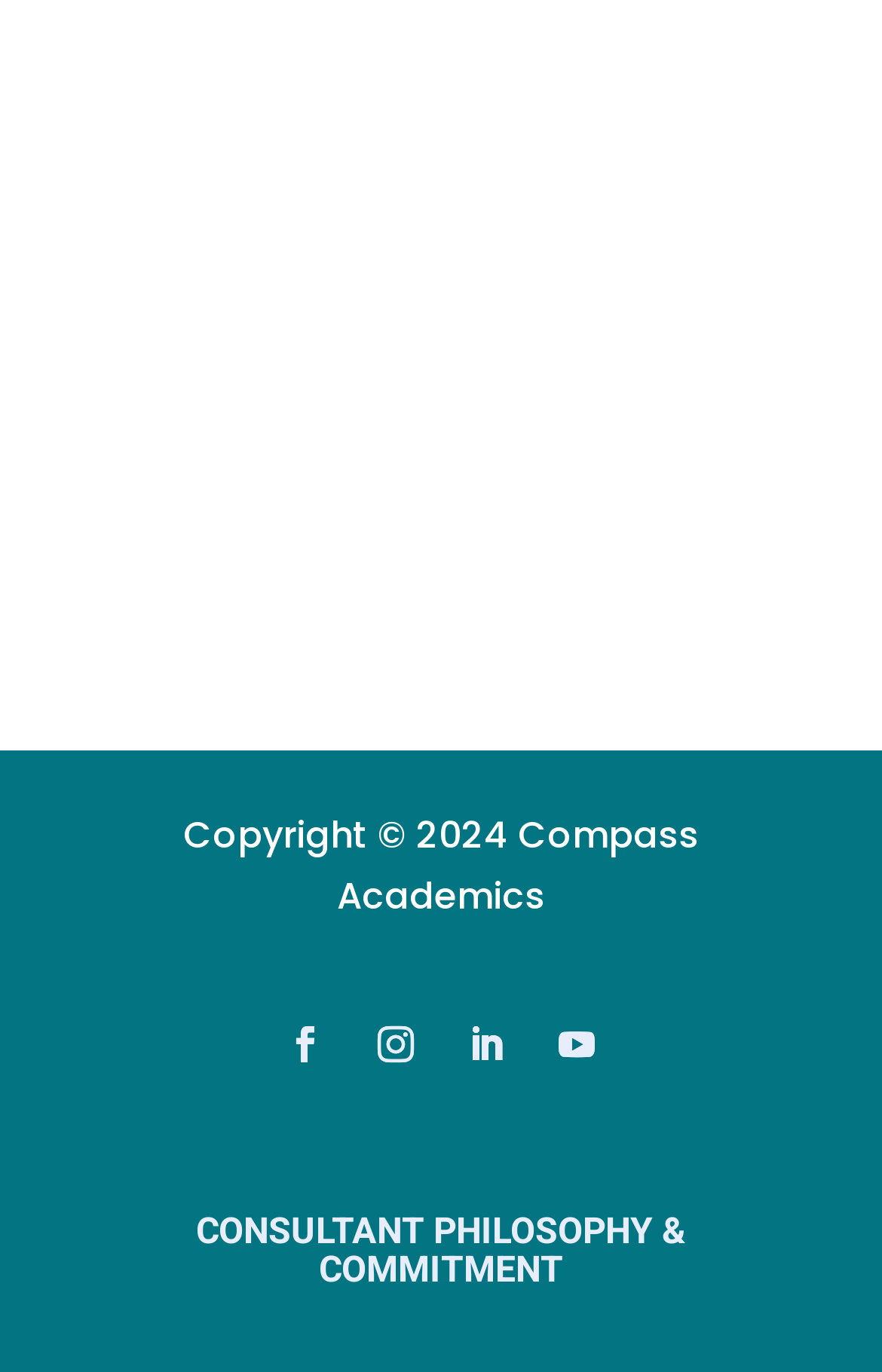Using the format (top-left x, top-left y, bottom-right x, bottom-right y), provide the bounding box coordinates for the described UI element. All values should be floating point numbers between 0 and 1: Follow

[0.613, 0.734, 0.695, 0.787]